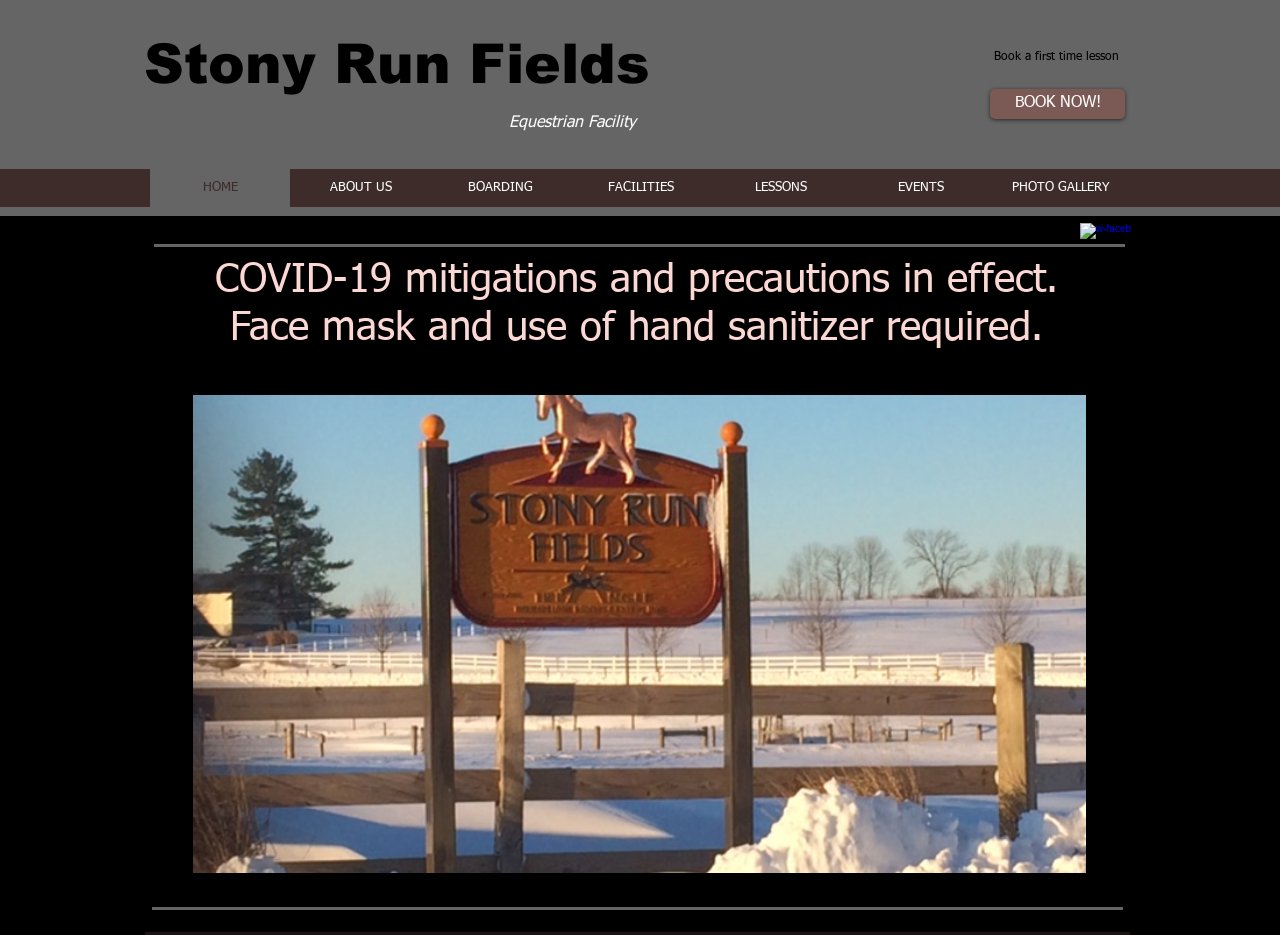Kindly determine the bounding box coordinates for the clickable area to achieve the given instruction: "Navigate to the LESSONS page".

[0.555, 0.181, 0.664, 0.222]